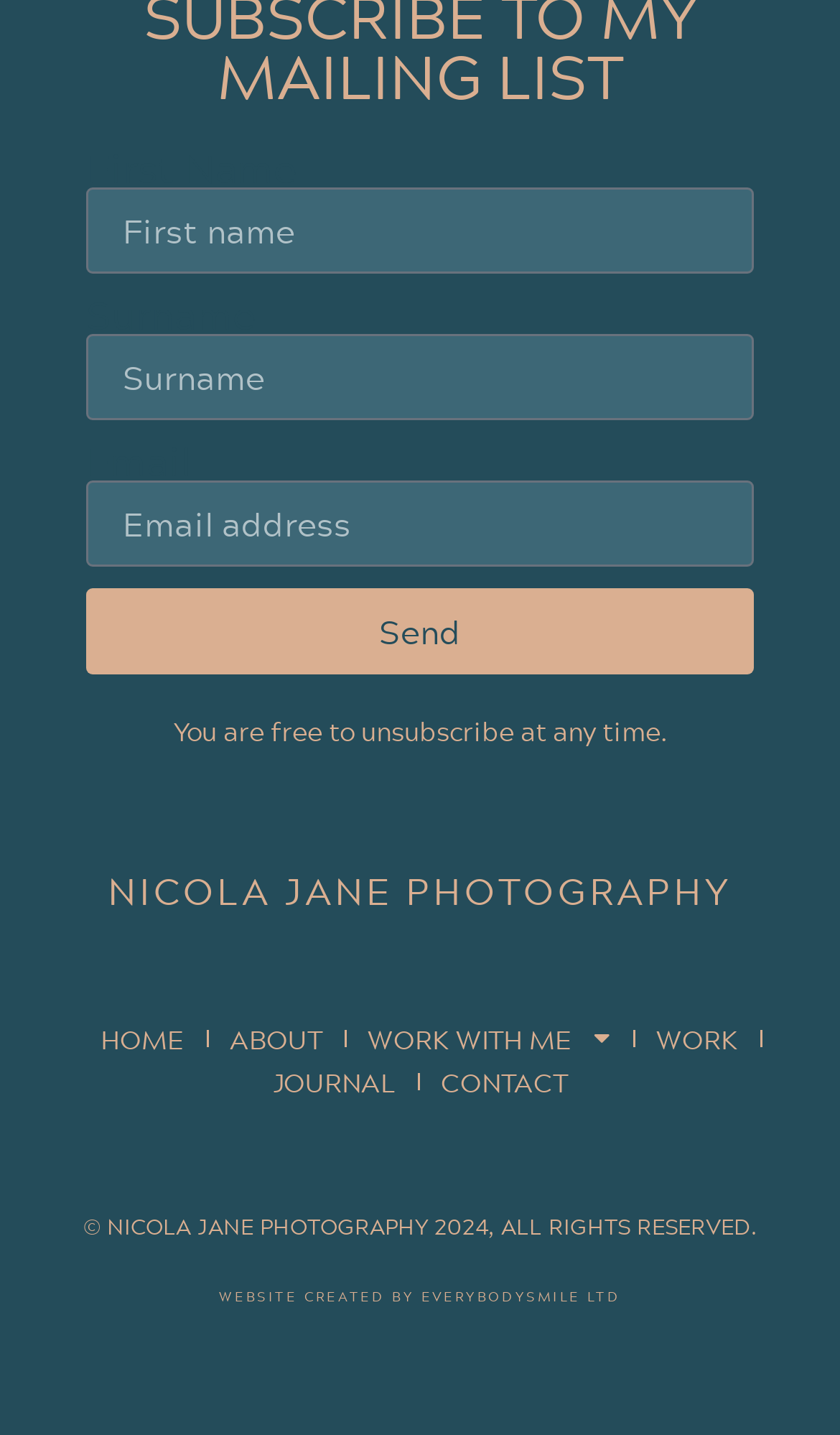Identify the bounding box coordinates of the HTML element based on this description: "Submit".

None